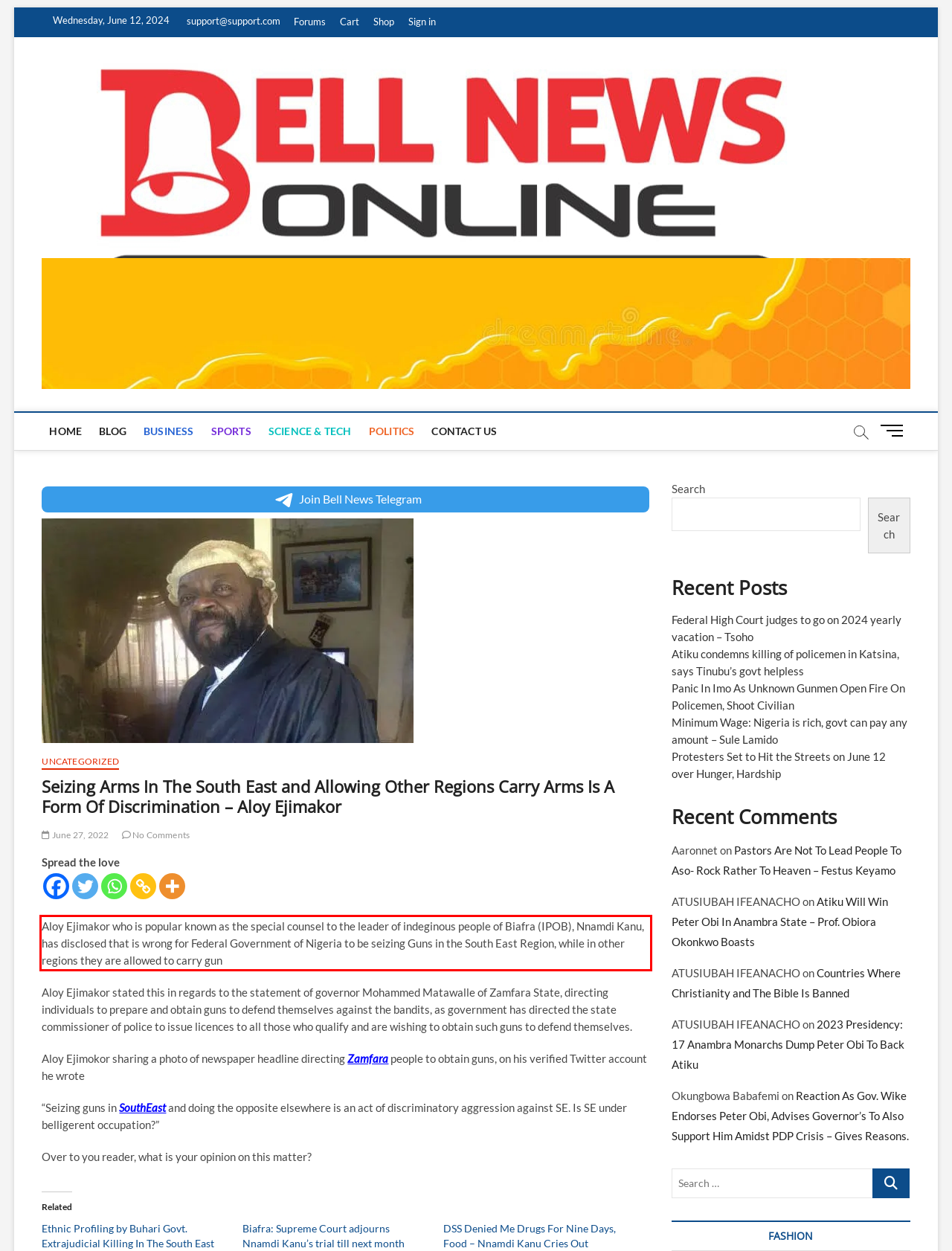Look at the screenshot of the webpage, locate the red rectangle bounding box, and generate the text content that it contains.

Aloy Ejimakor who is popular known as the special counsel to the leader of indeginous people of Biafra (IPOB), Nnamdi Kanu, has disclosed that is wrong for Federal Government of Nigeria to be seizing Guns in the South East Region, while in other regions they are allowed to carry gun